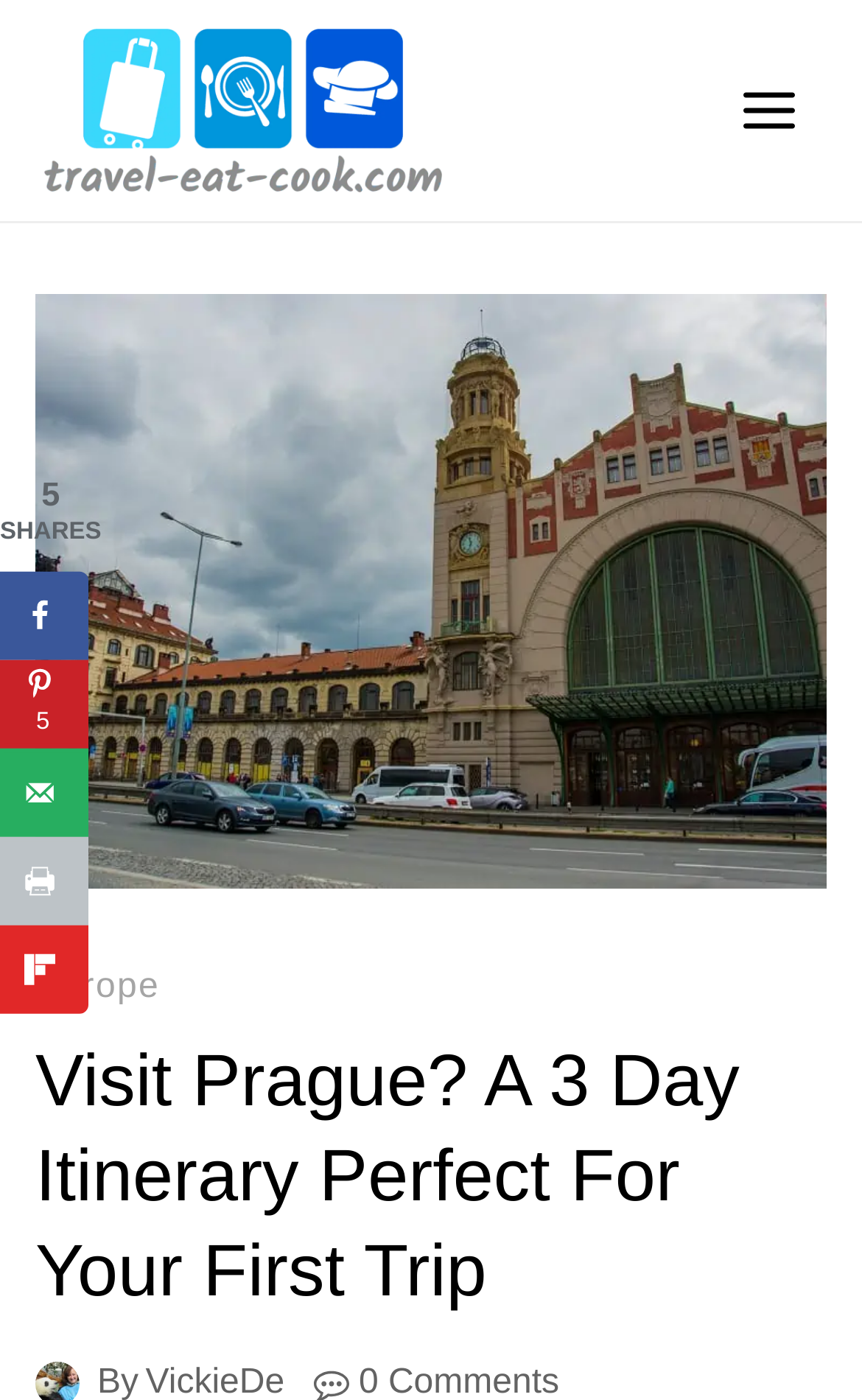Identify the bounding box for the element characterized by the following description: "5".

[0.0, 0.471, 0.103, 0.534]